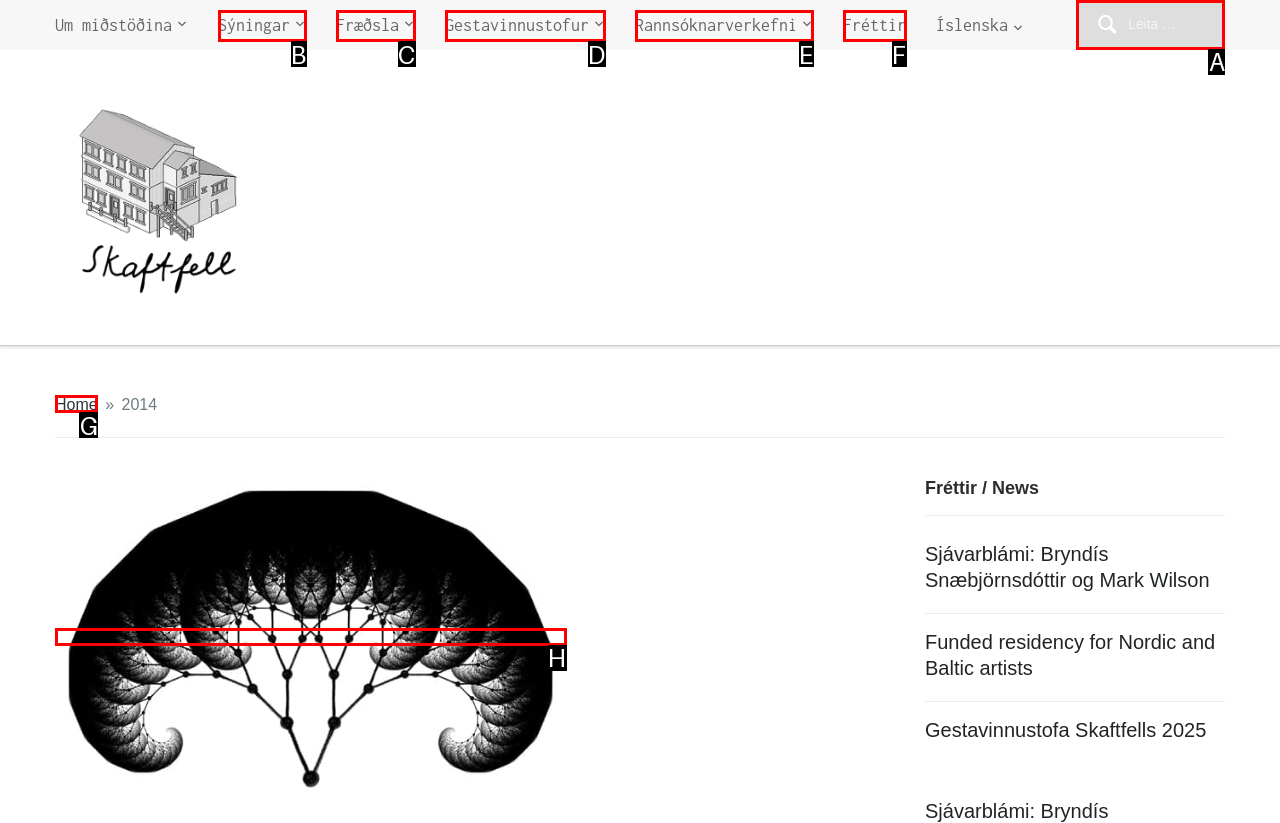Among the marked elements in the screenshot, which letter corresponds to the UI element needed for the task: Search for something?

A